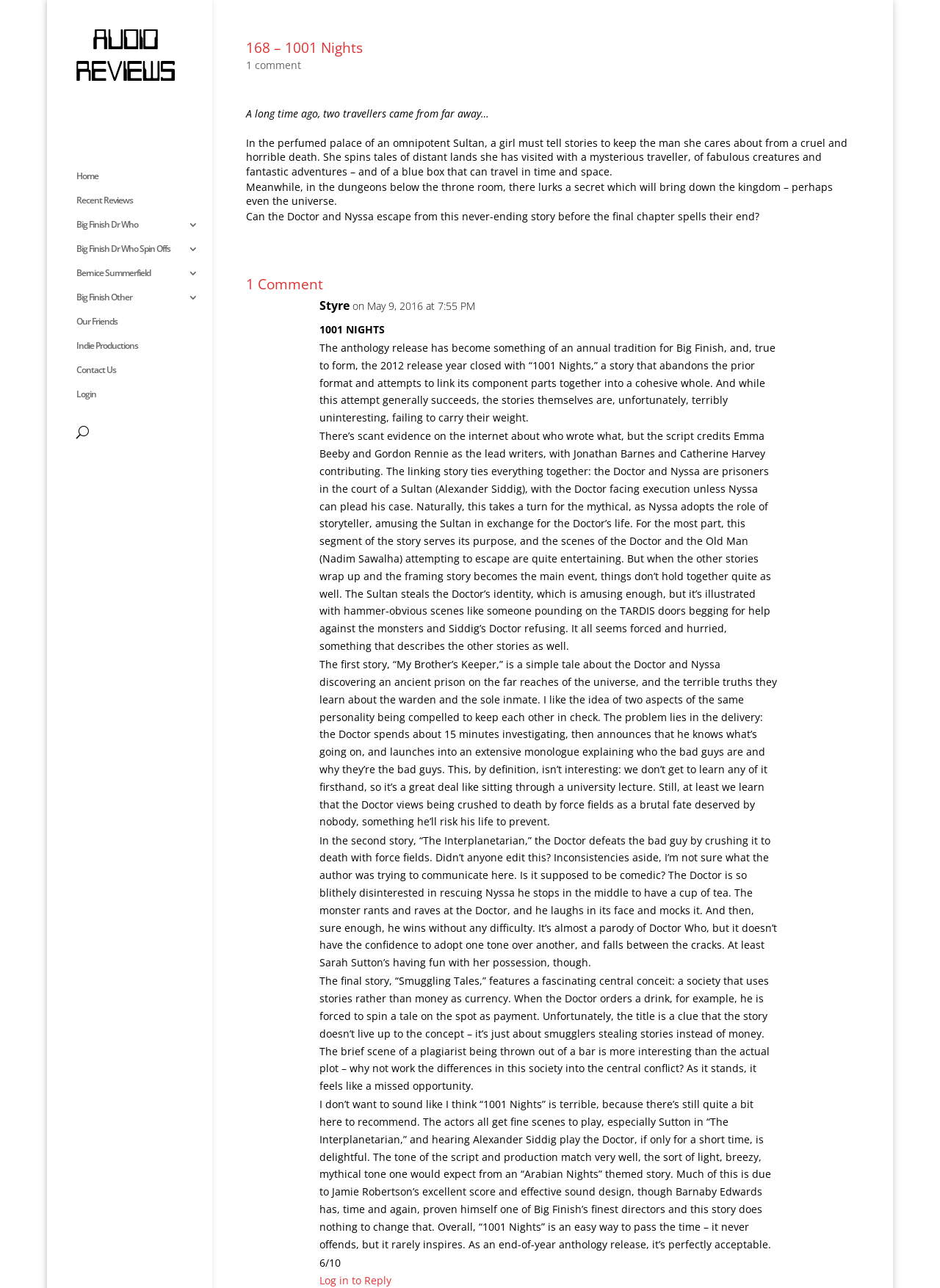Find the bounding box coordinates for the area that must be clicked to perform this action: "Check the Recent Posts section".

None